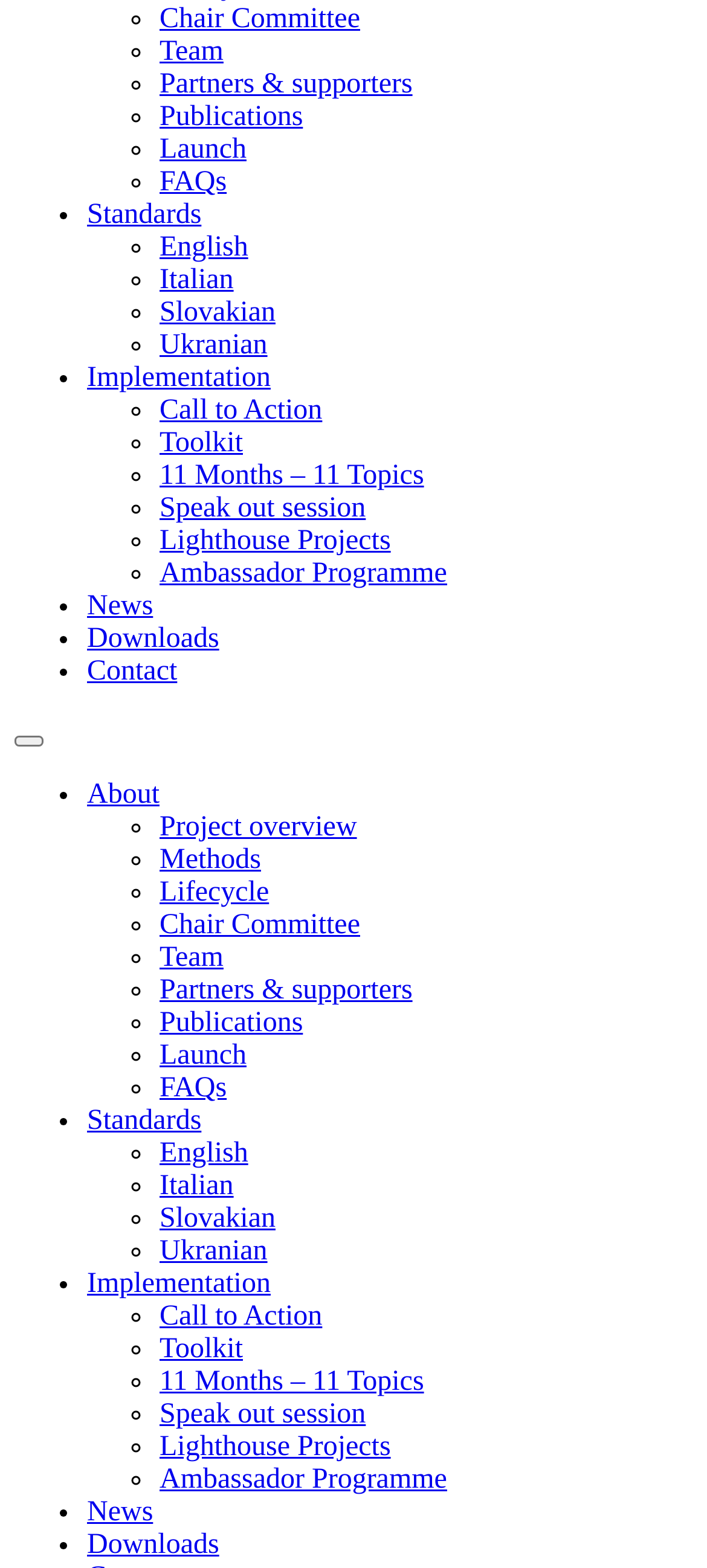Please provide the bounding box coordinate of the region that matches the element description: Partners & supporters. Coordinates should be in the format (top-left x, top-left y, bottom-right x, bottom-right y) and all values should be between 0 and 1.

[0.226, 0.044, 0.583, 0.064]